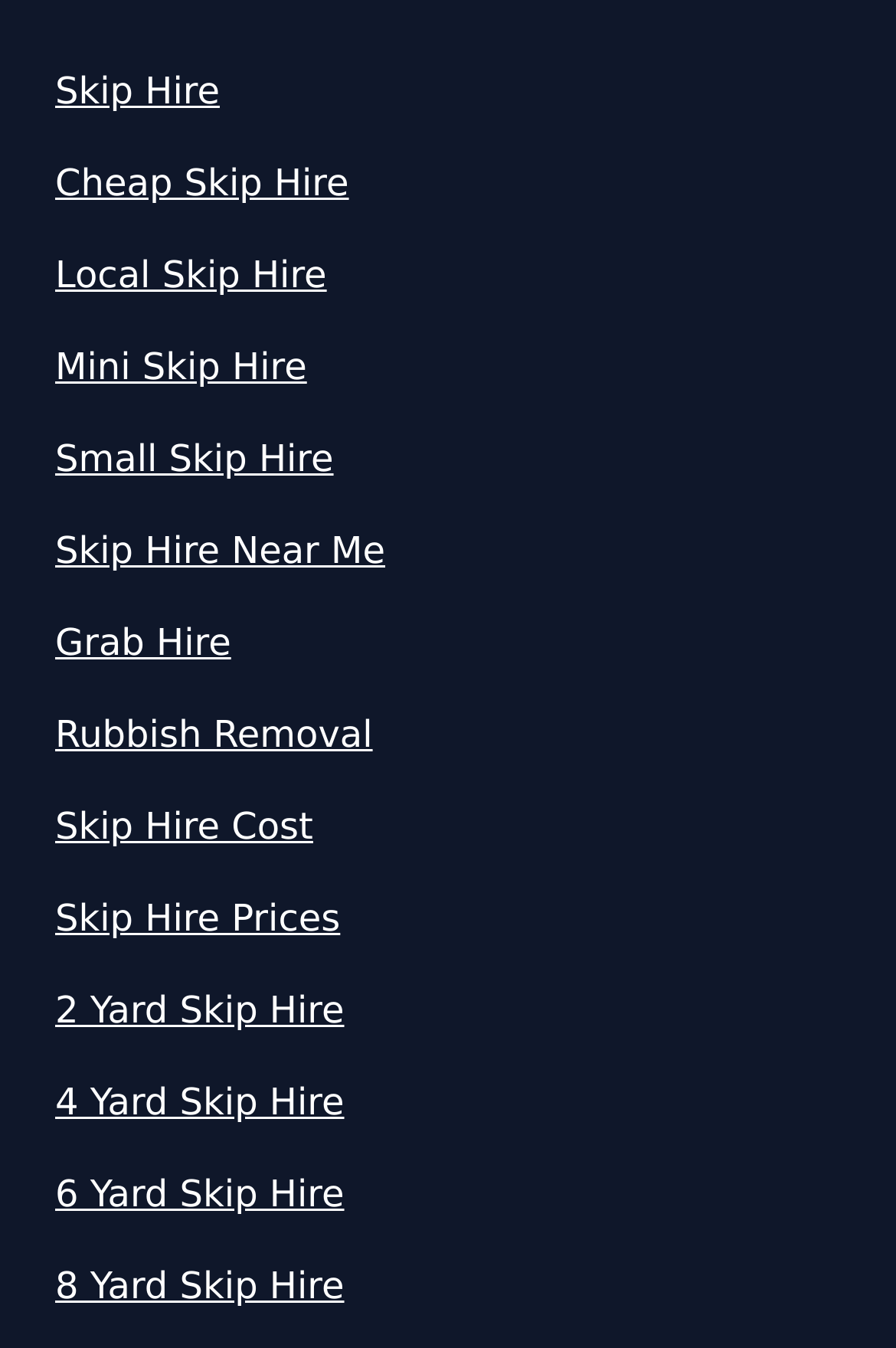Predict the bounding box coordinates for the UI element described as: "Development path". The coordinates should be four float numbers between 0 and 1, presented as [left, top, right, bottom].

None